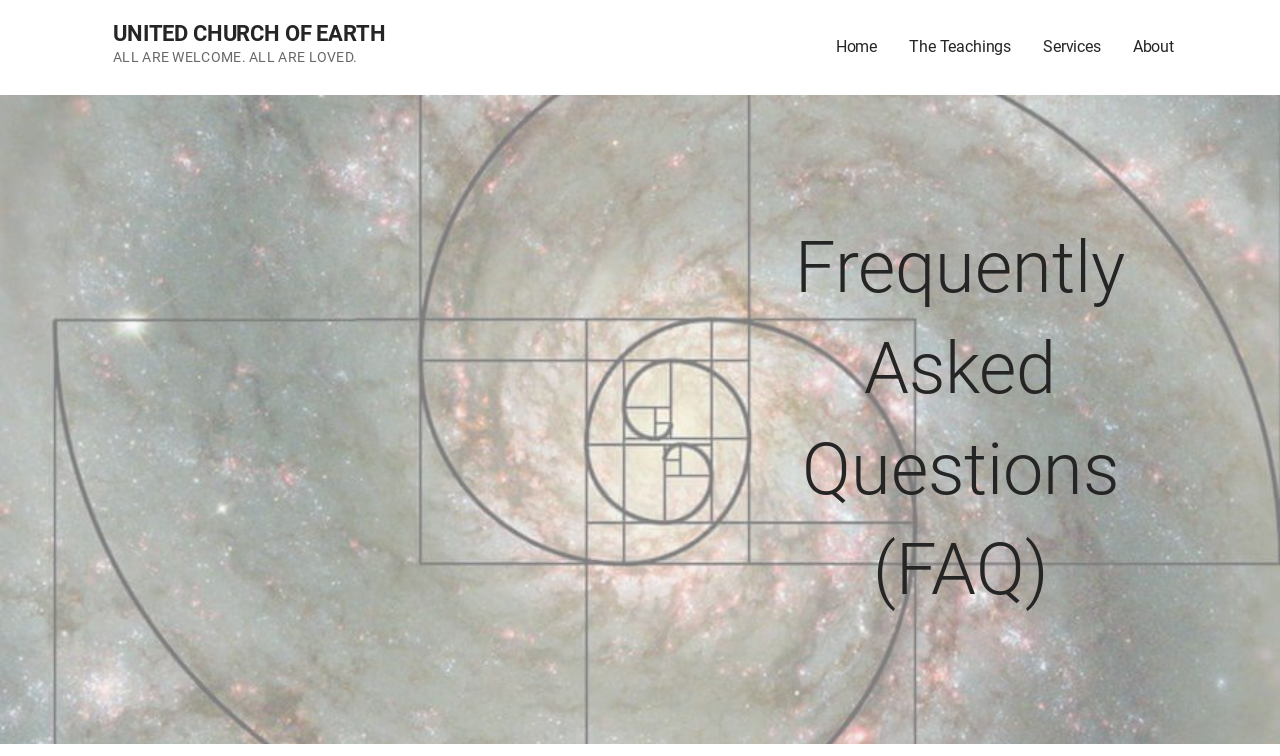Respond to the question below with a single word or phrase:
How many main navigation links are there?

4